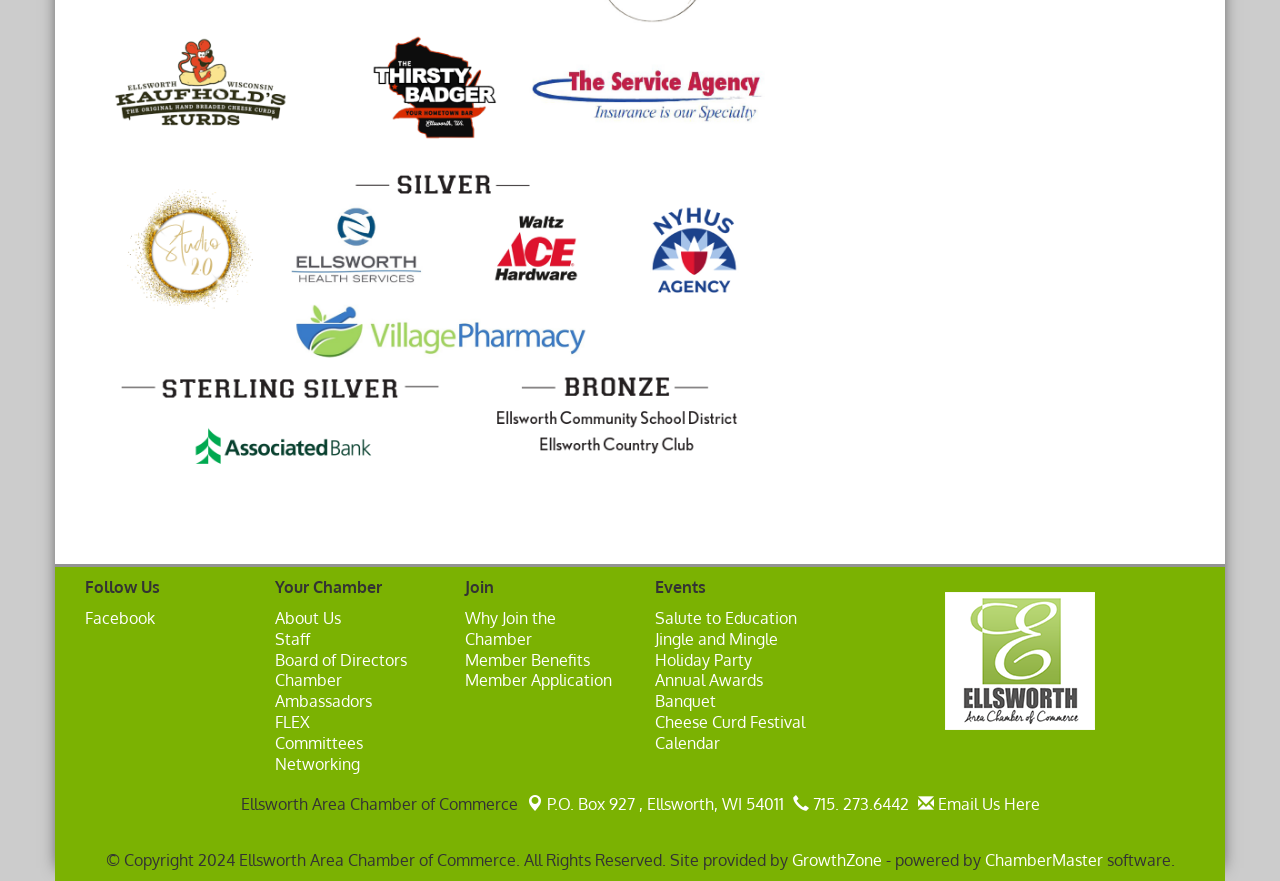Find the bounding box coordinates for the element described here: "Board of Directors".

[0.215, 0.737, 0.318, 0.76]